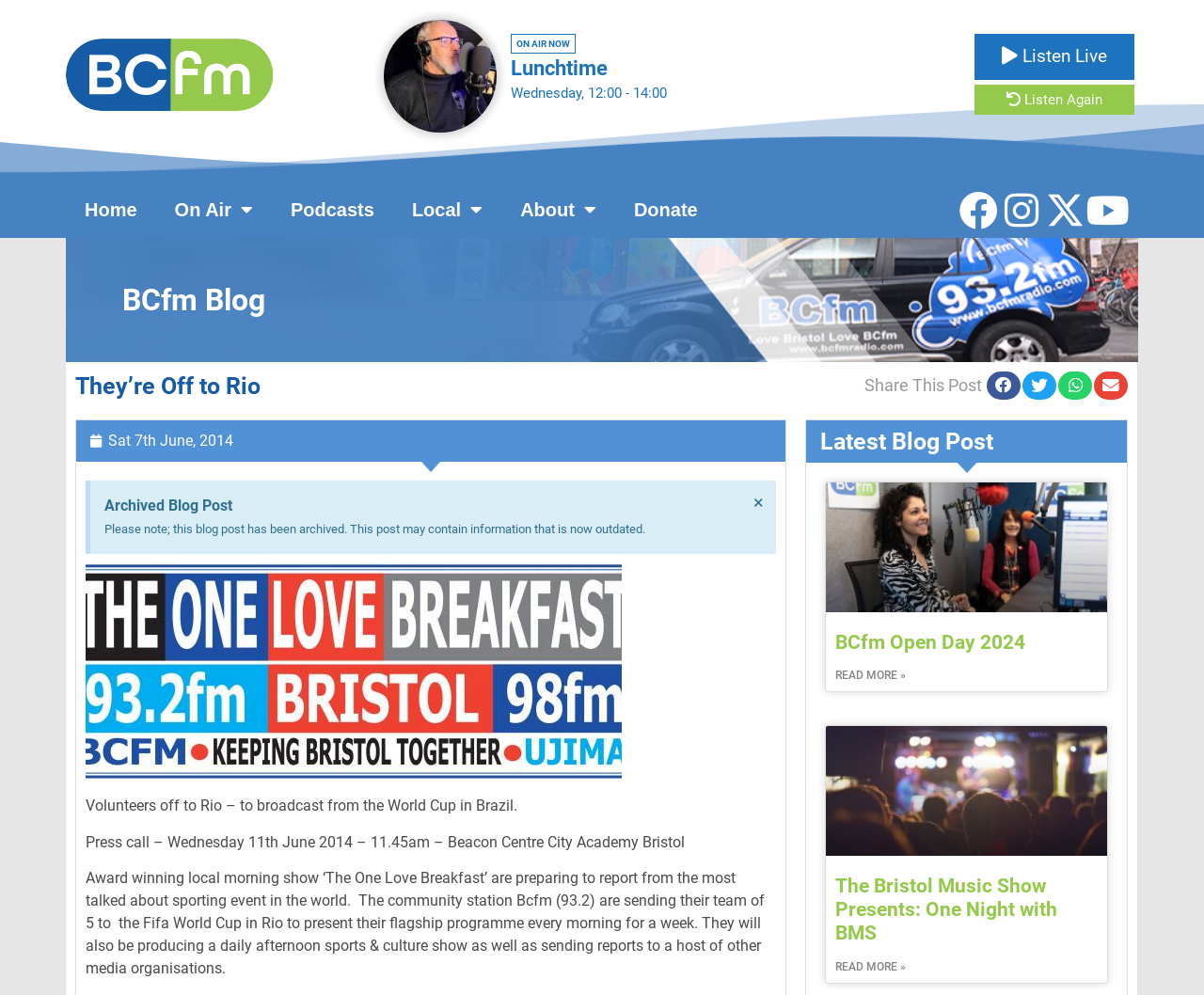Please specify the bounding box coordinates of the region to click in order to perform the following instruction: "Visit the BCfm blog".

[0.102, 0.286, 0.22, 0.317]